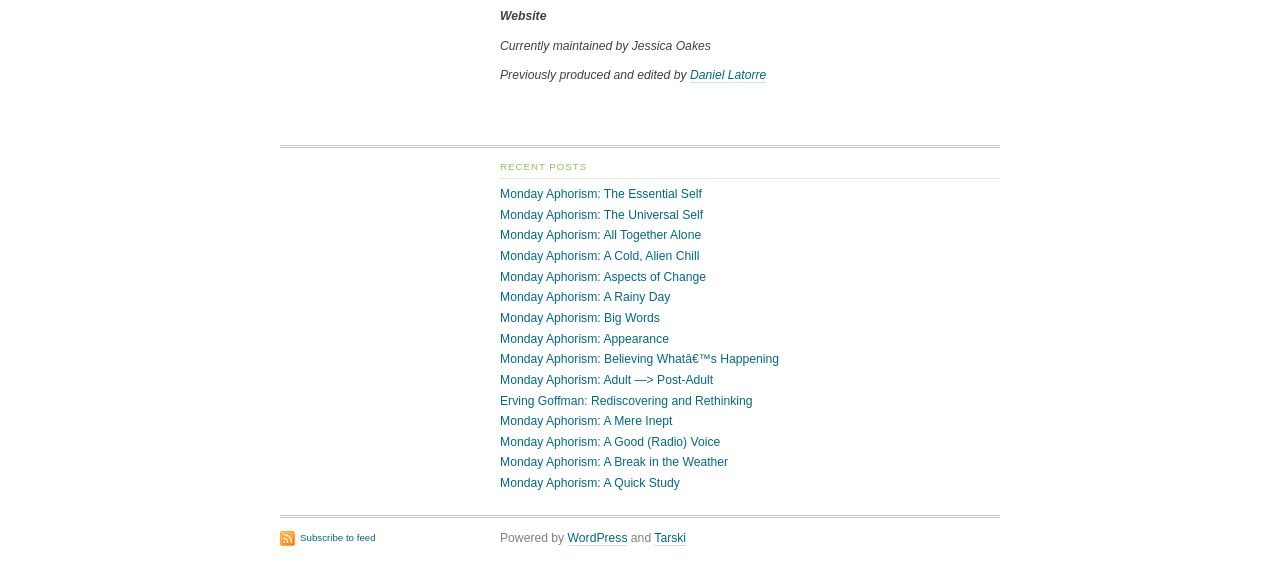Give a one-word or phrase response to the following question: What is the name of the theme or template used by the website?

Tarski